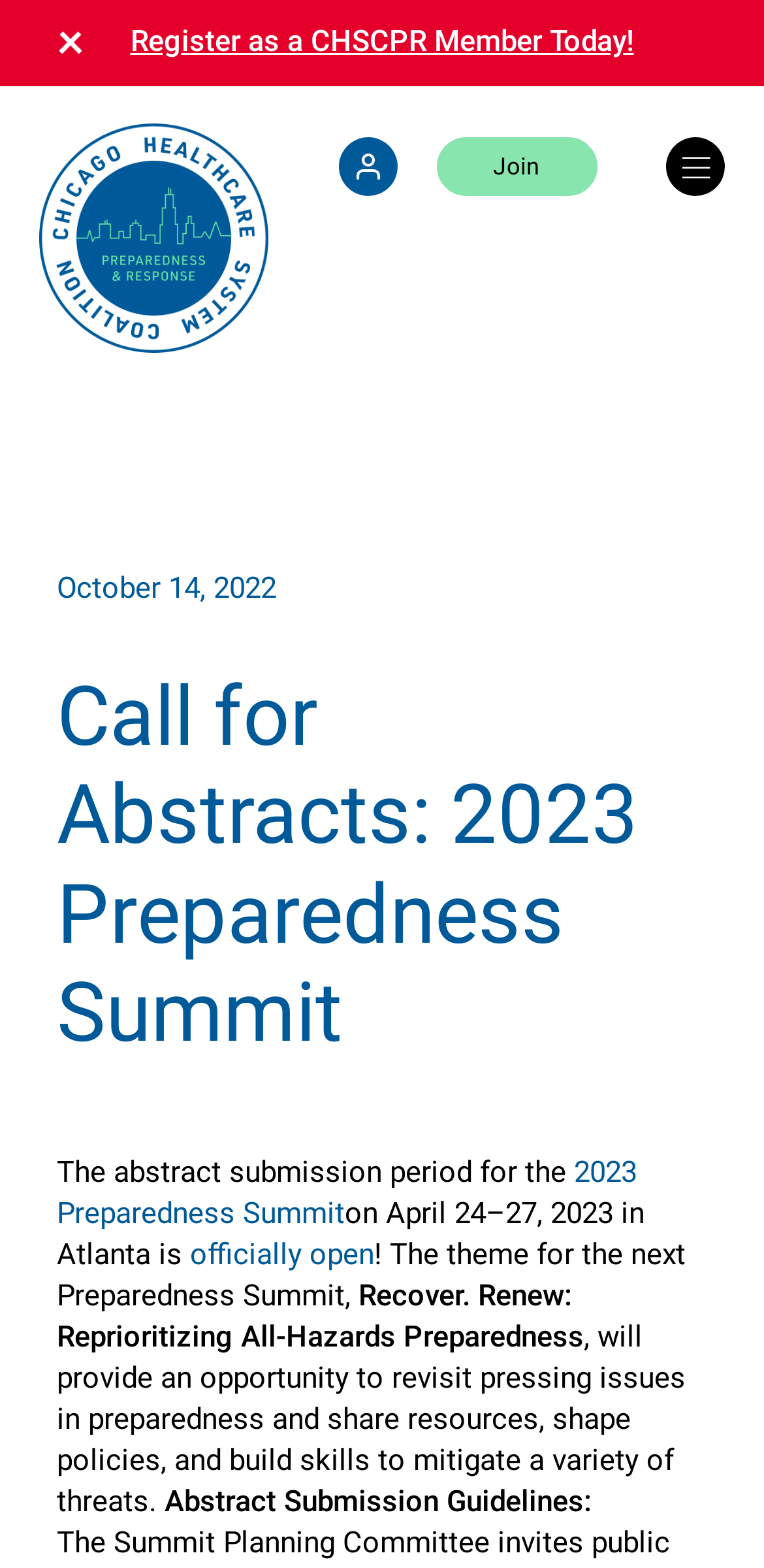Please identify the bounding box coordinates of the area that needs to be clicked to follow this instruction: "Login to the system".

[0.442, 0.088, 0.519, 0.125]